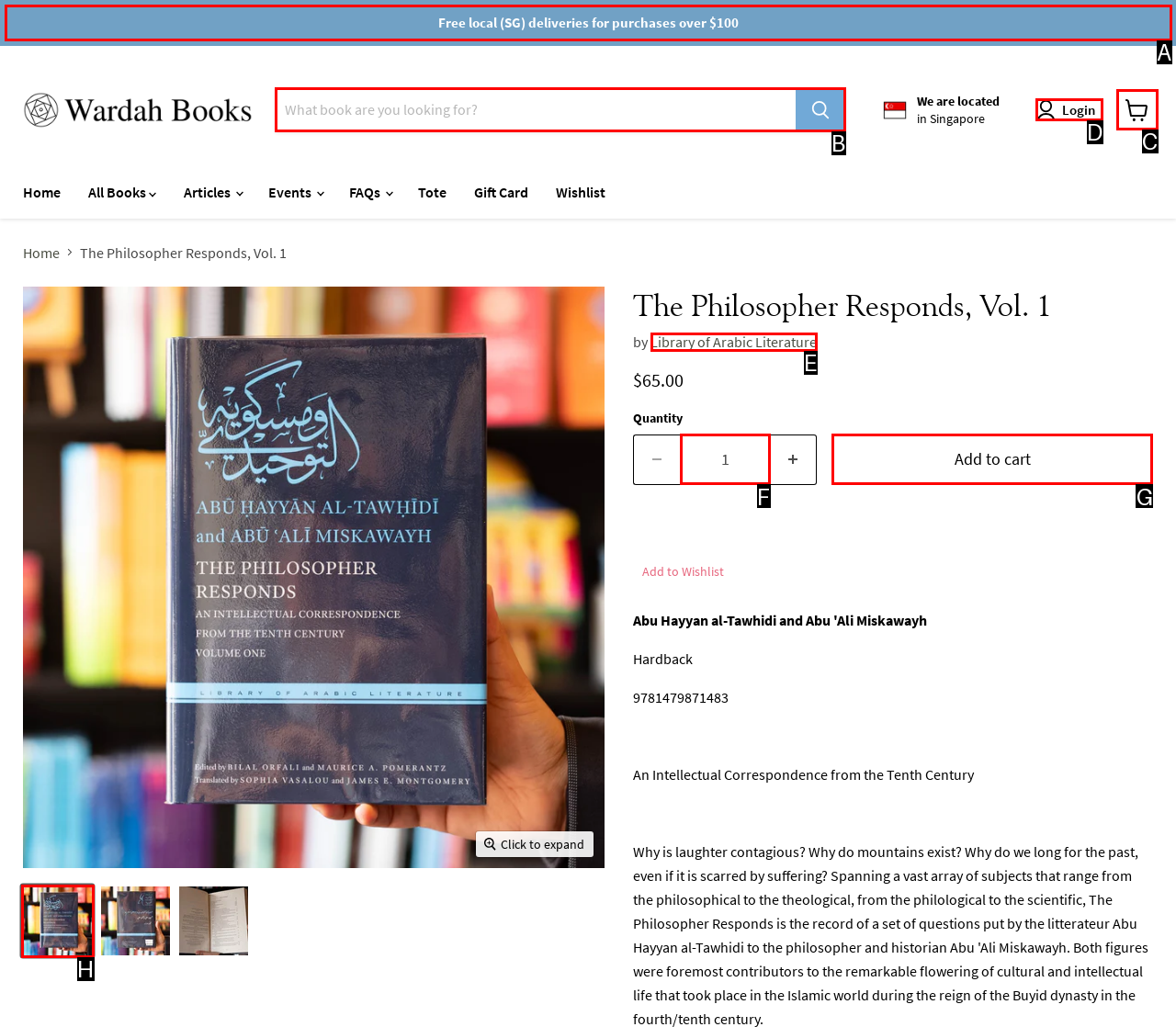Determine which option should be clicked to carry out this task: Search for a product
State the letter of the correct choice from the provided options.

B